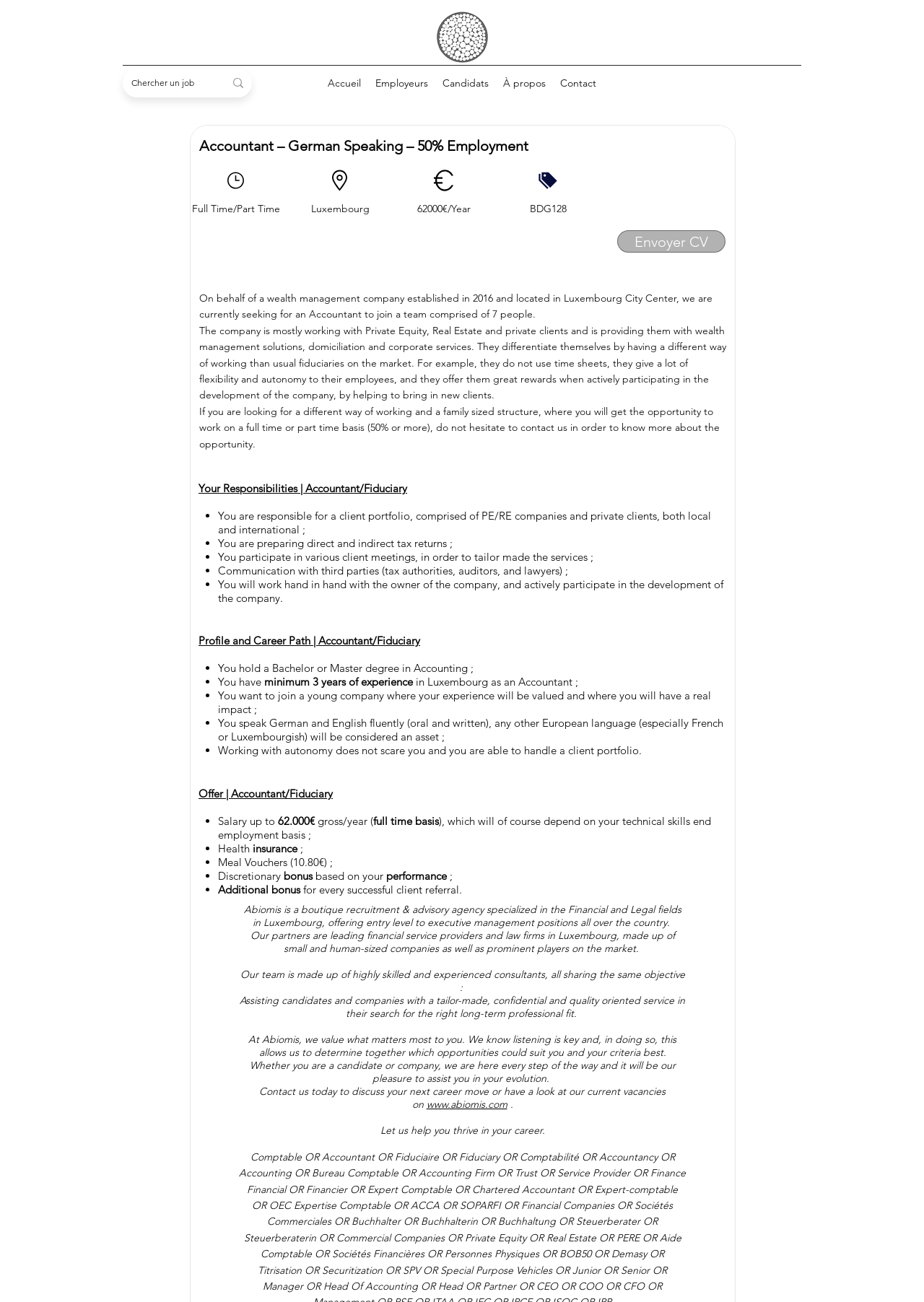Can you show the bounding box coordinates of the region to click on to complete the task described in the instruction: "Send CV"?

[0.668, 0.177, 0.785, 0.194]